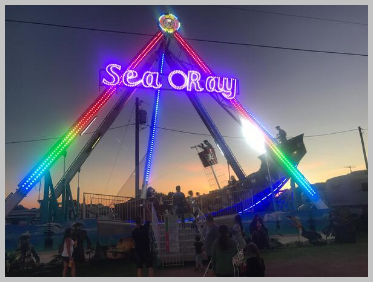Please look at the image and answer the question with a detailed explanation: What is the dominant color scheme of the ride?

The caption describes the ride as being 'illuminated with colorful neon lights in a striking design', suggesting that the dominant color scheme of the ride is comprised of vibrant neon colors such as pink, blue, and green.